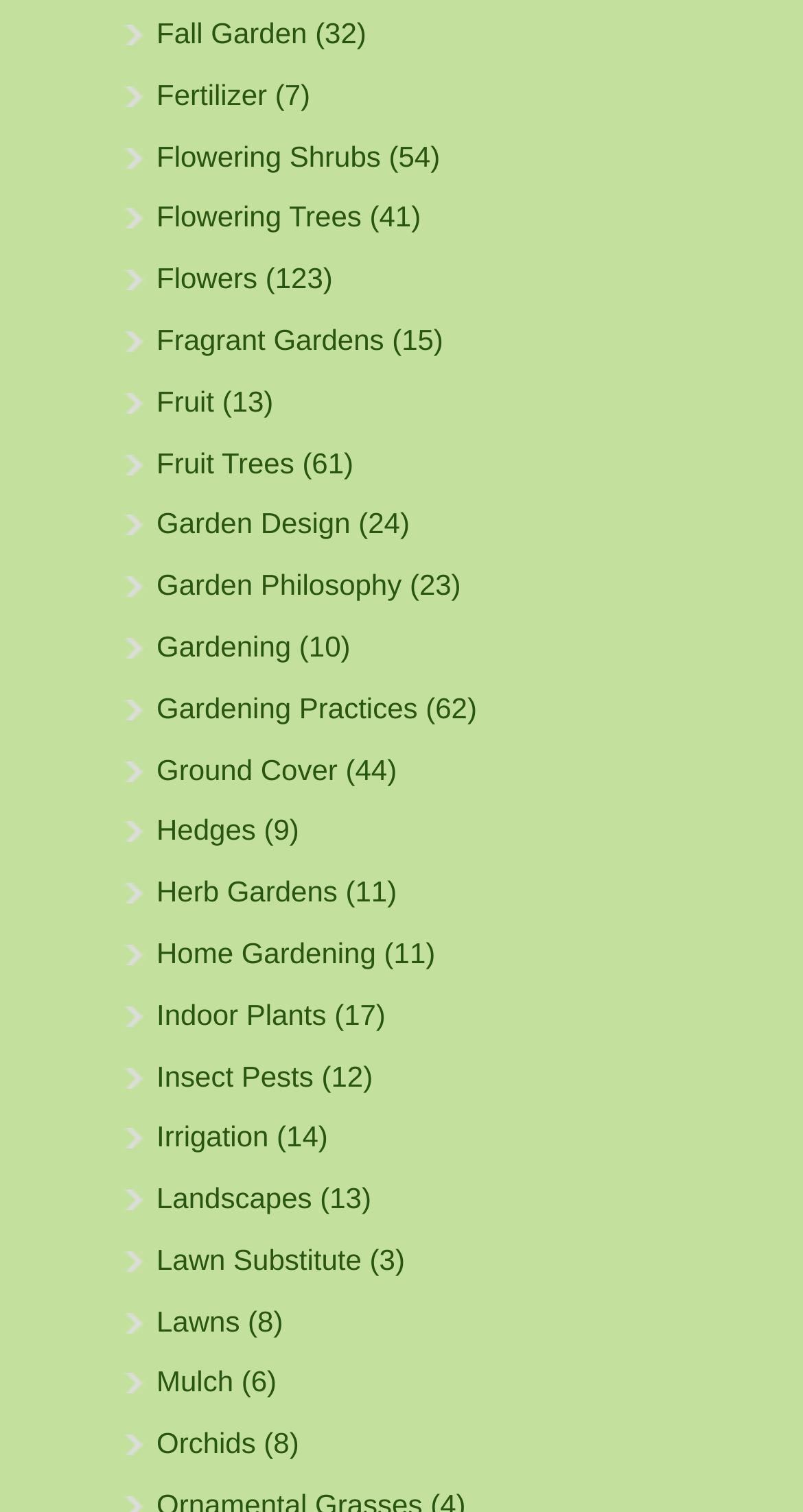Please answer the following query using a single word or phrase: 
What is the topic of the link at the top left corner?

Fall Garden